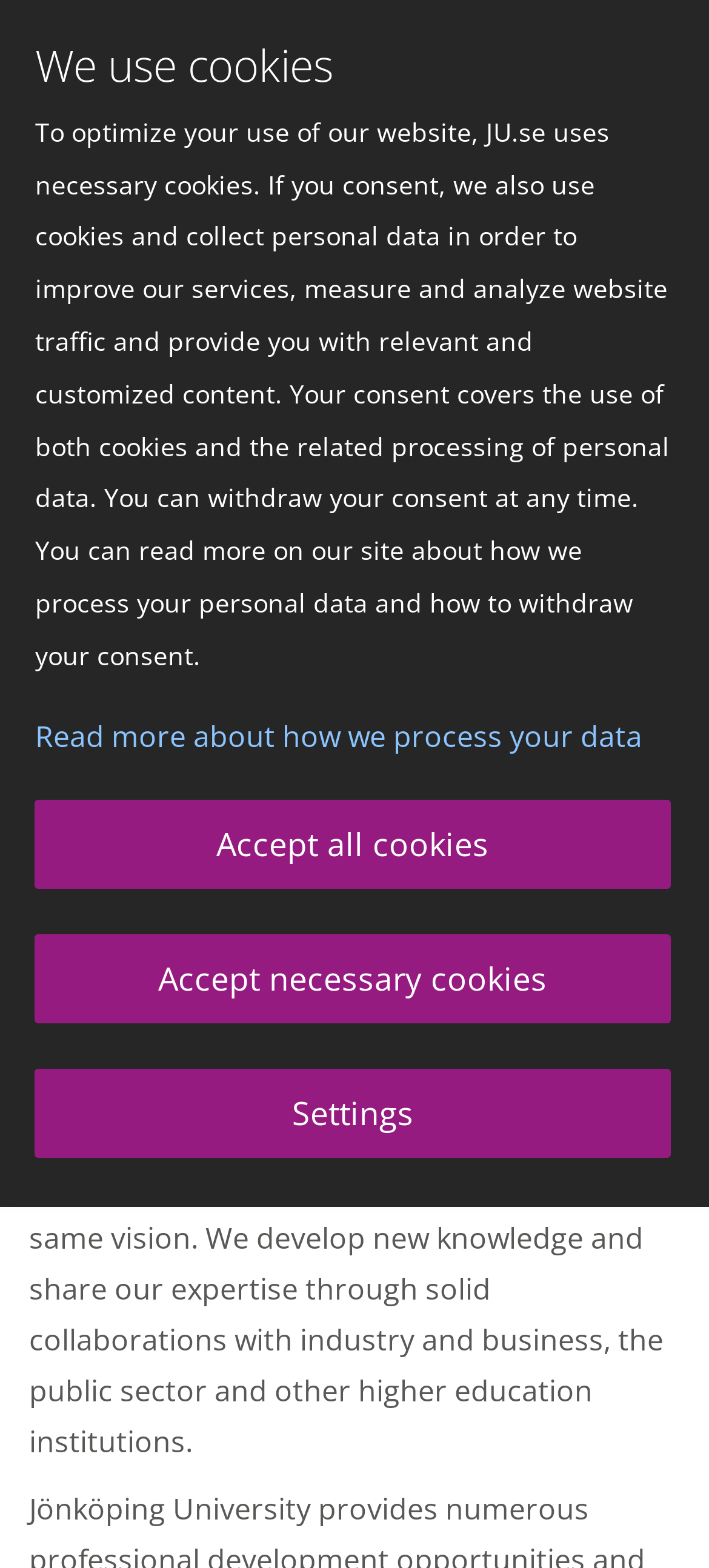What is the purpose of Jönköping University?
Answer the question in as much detail as possible.

Based on the webpage content, it can be inferred that Jönköping University is focused on student entrepreneurship, strong research, and successful collaborations, which suggests that the university aims to provide an environment that fosters innovation, academic excellence, and partnerships with industry and other institutions.